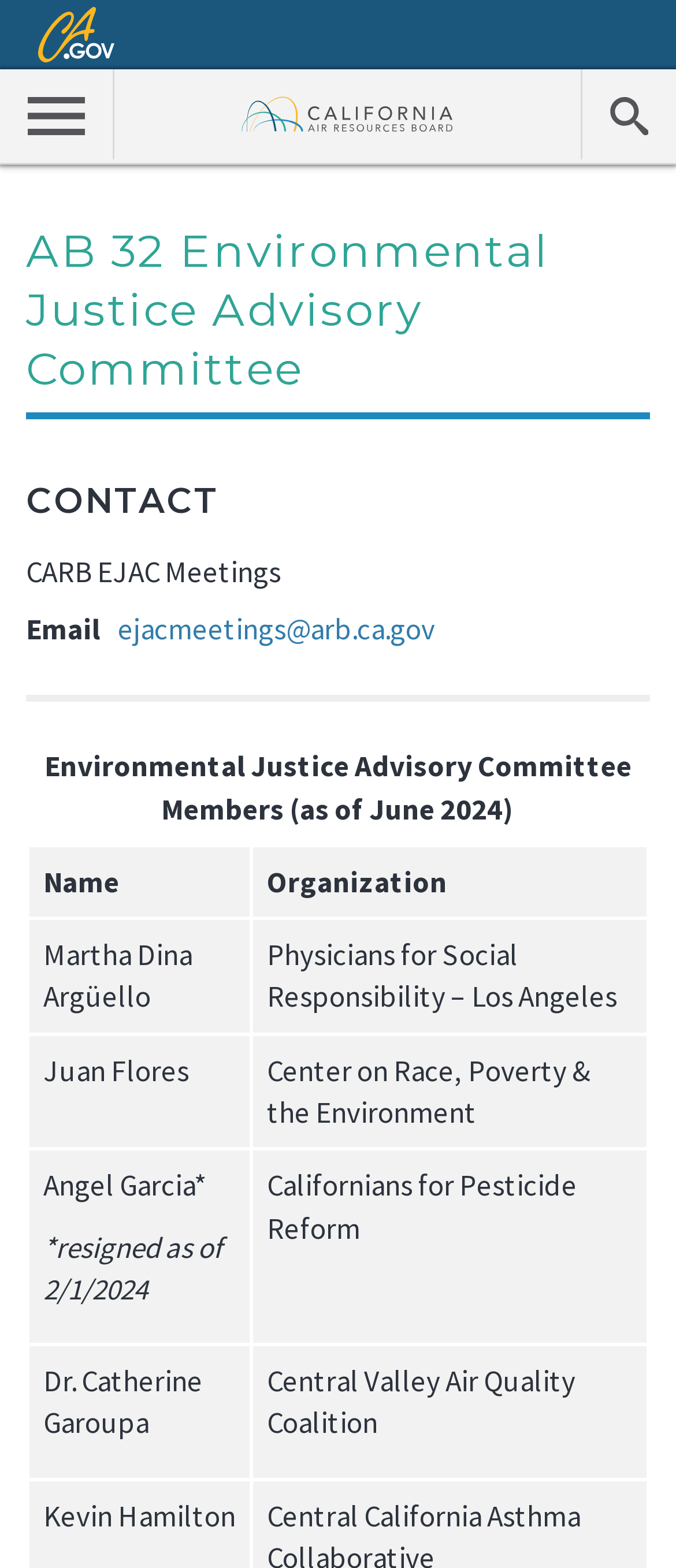What is the name of the committee?
Carefully examine the image and provide a detailed answer to the question.

I found the answer by looking at the heading element with the text 'AB 32 Environmental Justice Advisory Committee' which is a prominent element on the webpage, indicating that it is the title of the committee.